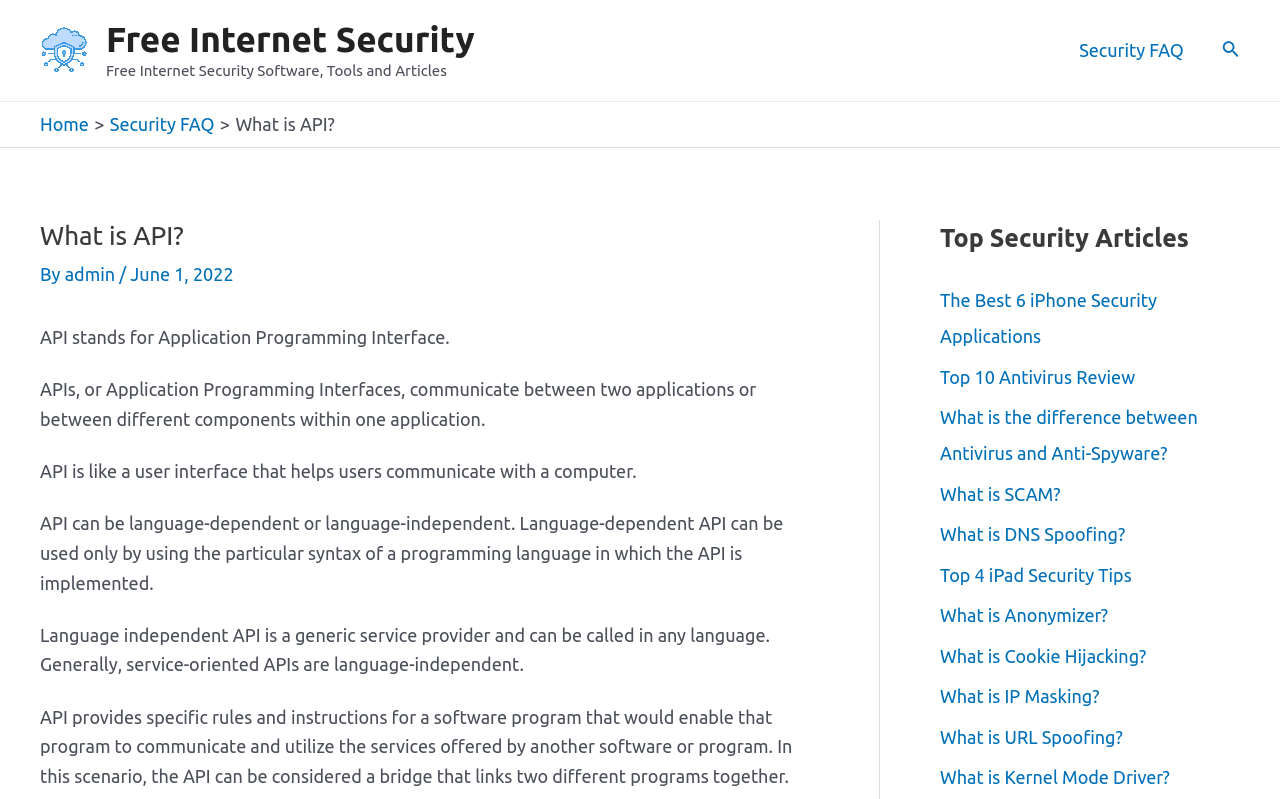How many security articles are listed on this webpage?
Use the screenshot to answer the question with a single word or phrase.

10